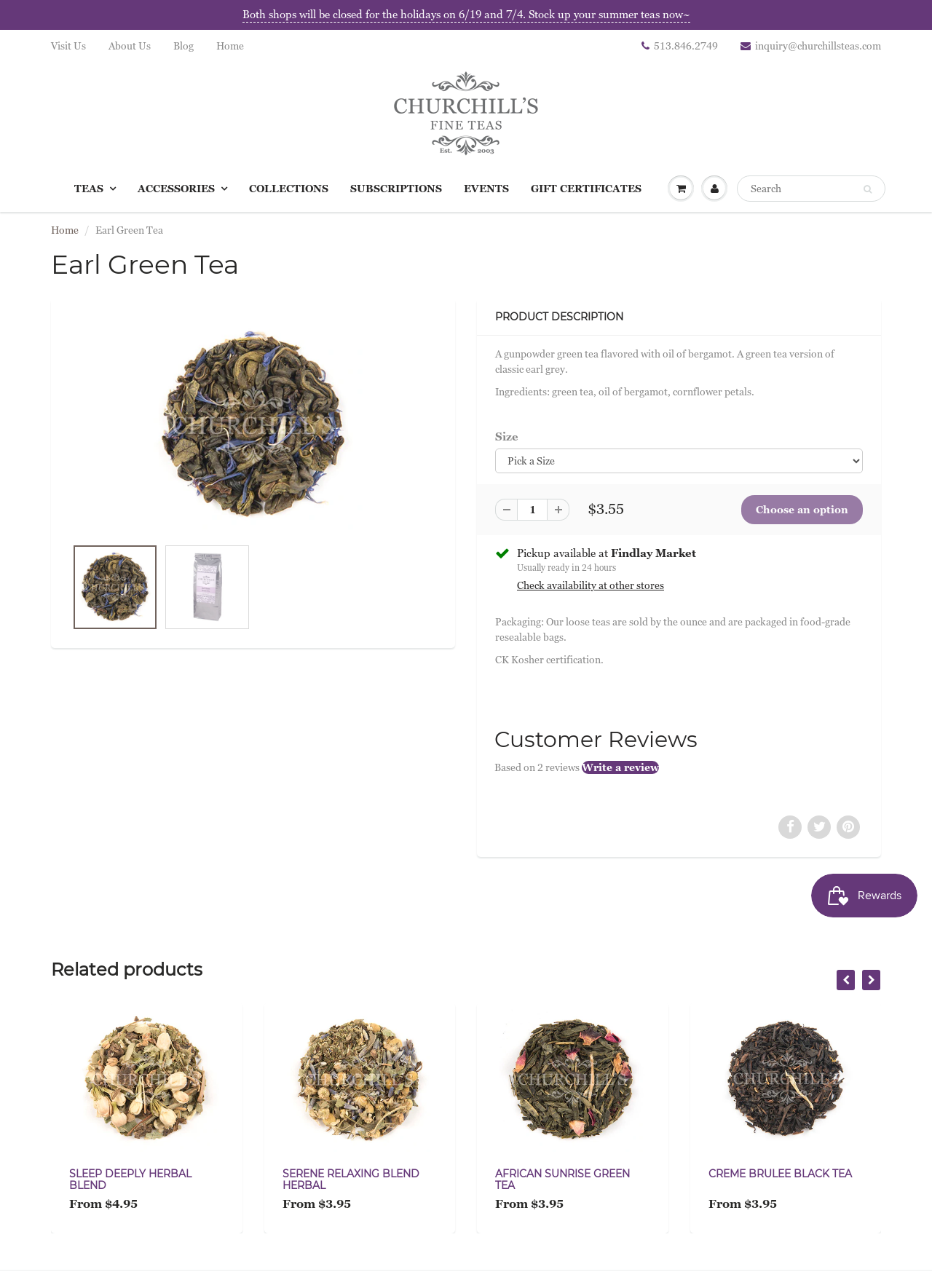Find the bounding box coordinates of the element's region that should be clicked in order to follow the given instruction: "View Earl Green Tea product details". The coordinates should consist of four float numbers between 0 and 1, i.e., [left, top, right, bottom].

[0.077, 0.246, 0.466, 0.415]